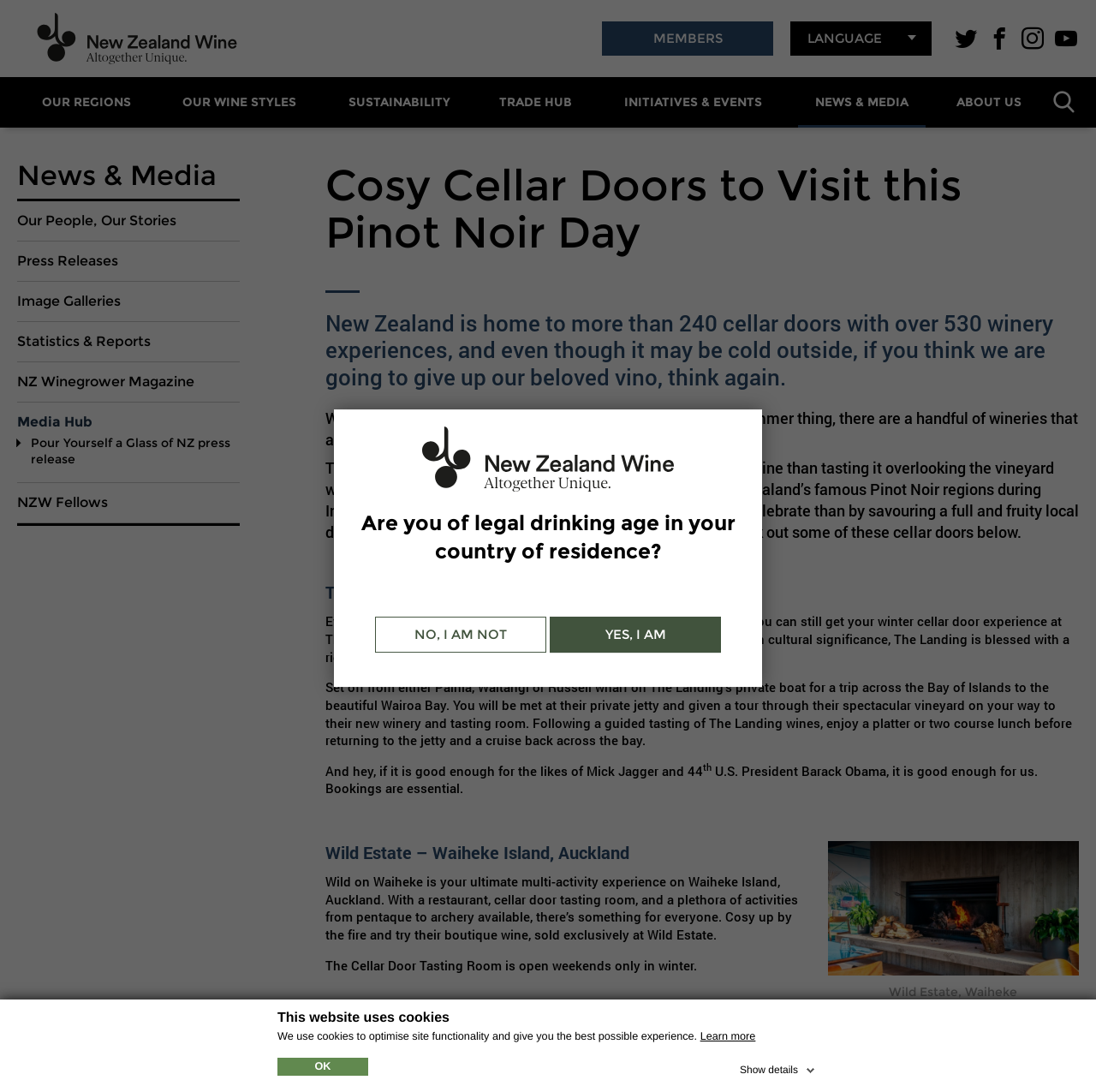Please provide a comprehensive response to the question based on the details in the image: What is the logo of New Zealand Wine?

I found the answer by looking at the image element with the description 'New Zealand Wine Logo' at the top left corner of the webpage, which is a logo of New Zealand Wine.